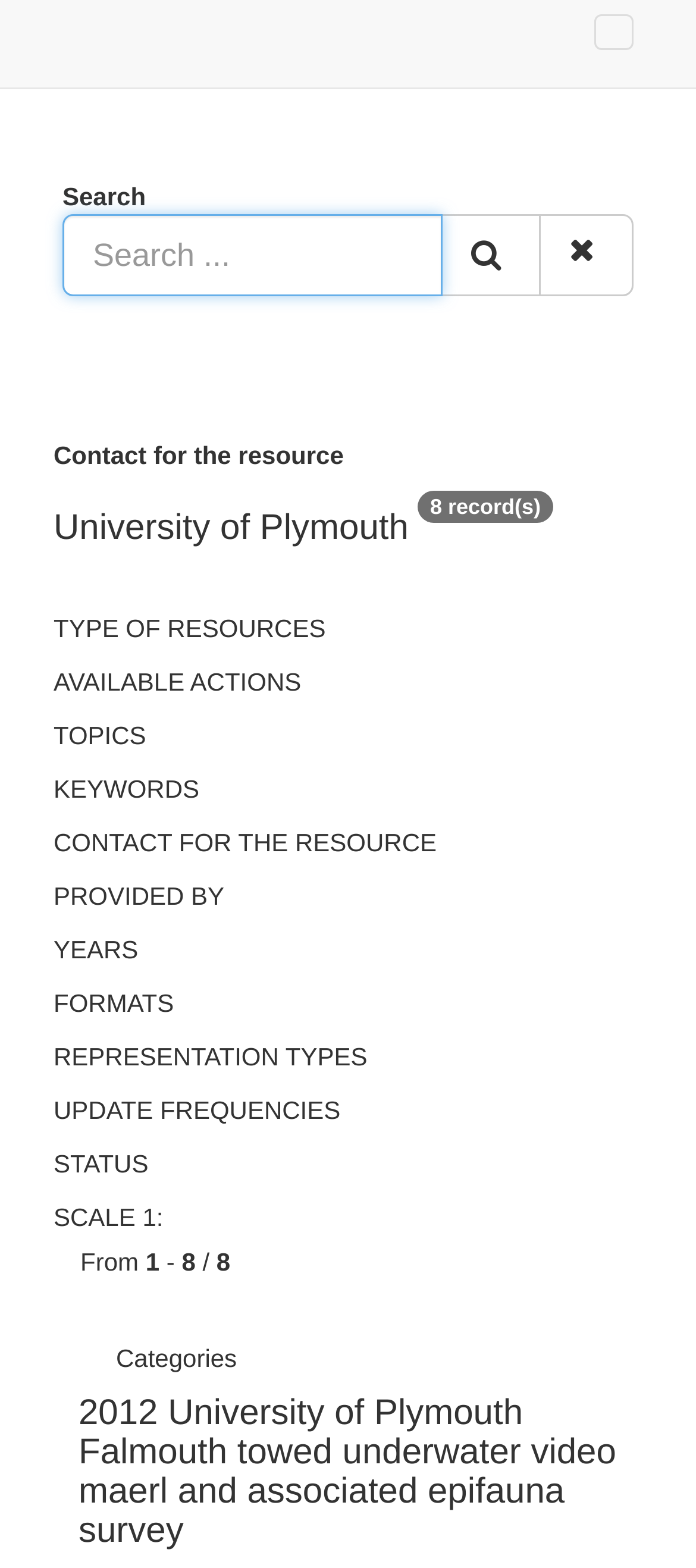Detail the various sections and features present on the webpage.

The webpage is the EMODnet Product Catalogue, which appears to be a search-based catalog of resources. At the top right corner, there is a button to expand the navigation bar. Below it, there is a search bar with a "Search" label and a textbox where users can input their search queries. The search bar also has a search button and a link to advanced search options.

On the left side of the page, there is a section with several disclosure triangles, each labeled with a category such as "TYPE OF RESOURCES", "AVAILABLE ACTIONS", "TOPICS", and so on. These categories are stacked vertically, with each one below the previous one.

To the right of the categories section, there is a section with a heading "University of Plymouth" and a label "Contact for the resource". Below it, there is a text "8 record(s)" indicating the number of search results.

Further down the page, there is a list of search results, with each result having a heading that describes the resource, such as "2012 University of Plymouth Falmouth towed underwater video maerl and associated epifauna survey". The results are stacked vertically, with each one below the previous one.

At the bottom of the page, there is a label "From" followed by a range of numbers, indicating the current page range of the search results. There is also a "Categories" label with a link next to it.